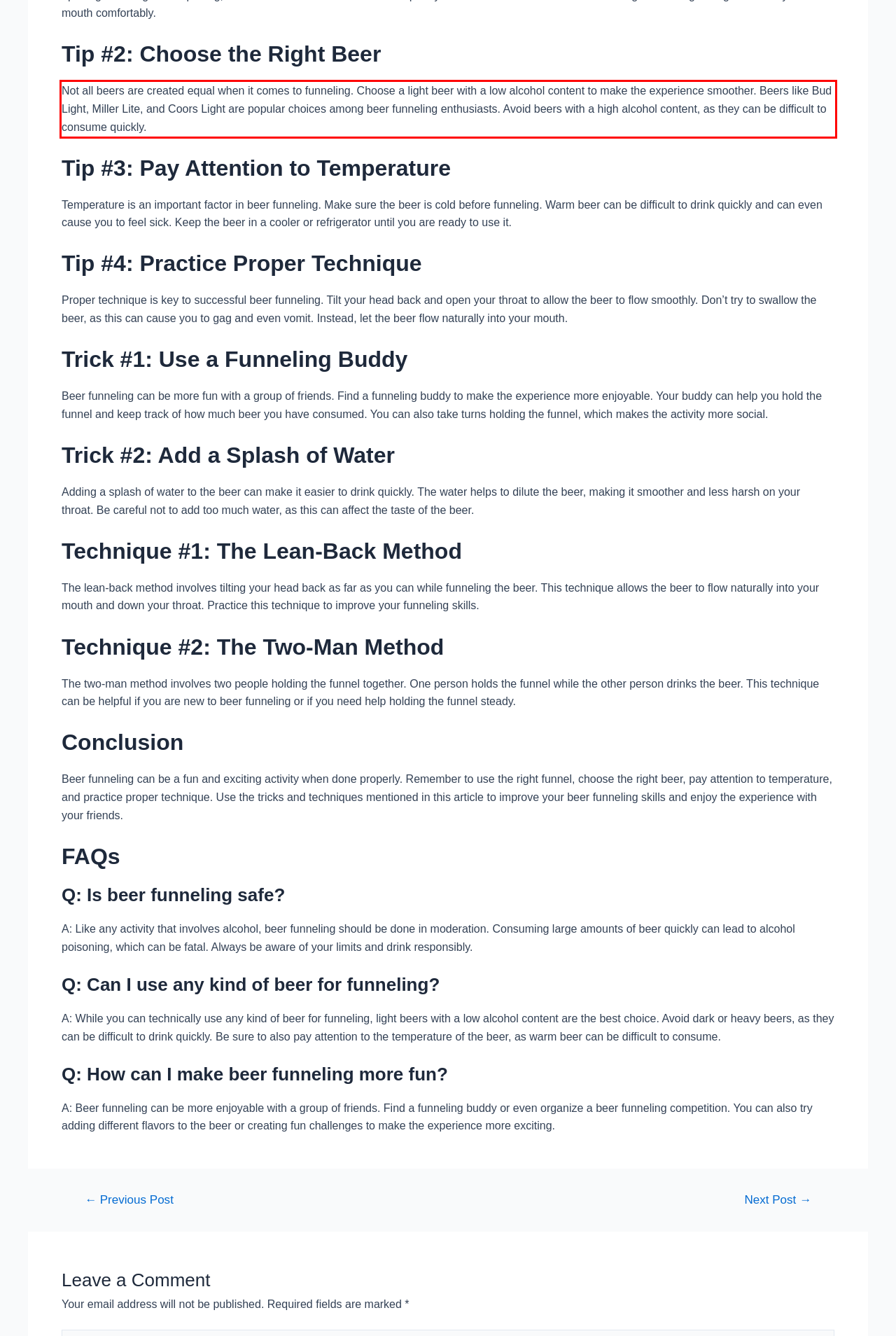In the given screenshot, locate the red bounding box and extract the text content from within it.

Not all beers are created equal when it comes to funneling. Choose a light beer with a low alcohol content to make the experience smoother. Beers like Bud Light, Miller Lite, and Coors Light are popular choices among beer funneling enthusiasts. Avoid beers with a high alcohol content, as they can be difficult to consume quickly.